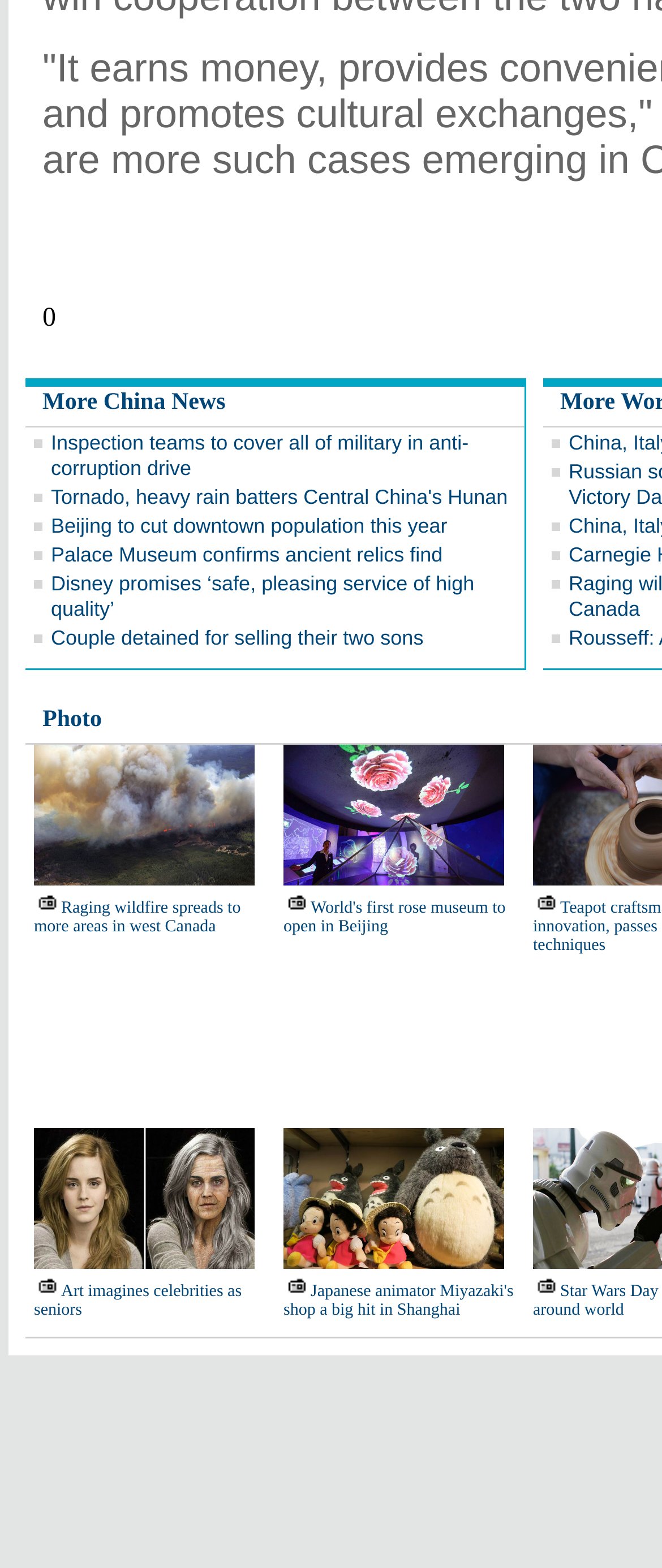Could you specify the bounding box coordinates for the clickable section to complete the following instruction: "View photo of Couple detained for selling their two sons"?

[0.064, 0.451, 0.154, 0.467]